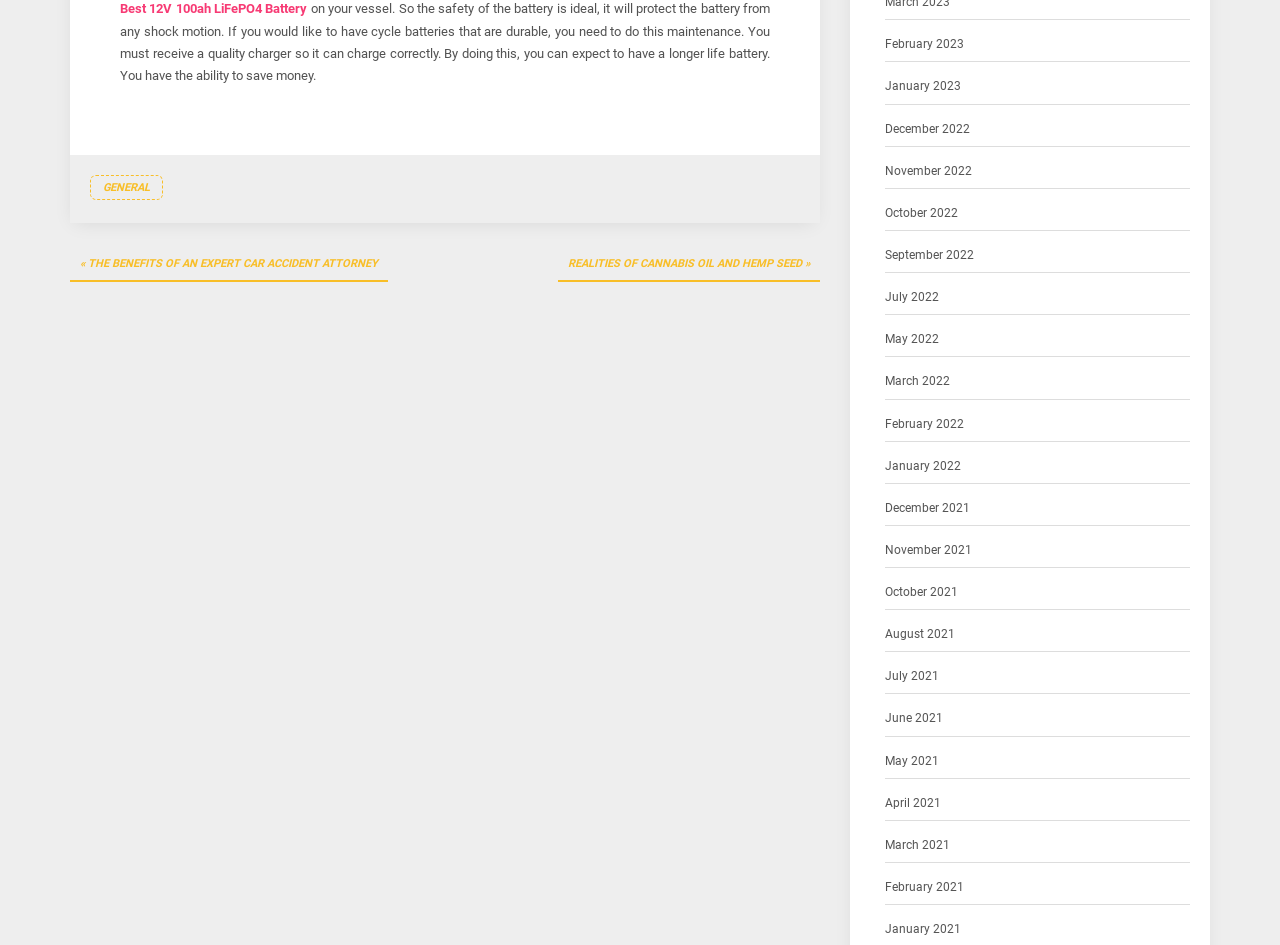Give the bounding box coordinates for this UI element: "General". The coordinates should be four float numbers between 0 and 1, arranged as [left, top, right, bottom].

[0.07, 0.185, 0.127, 0.212]